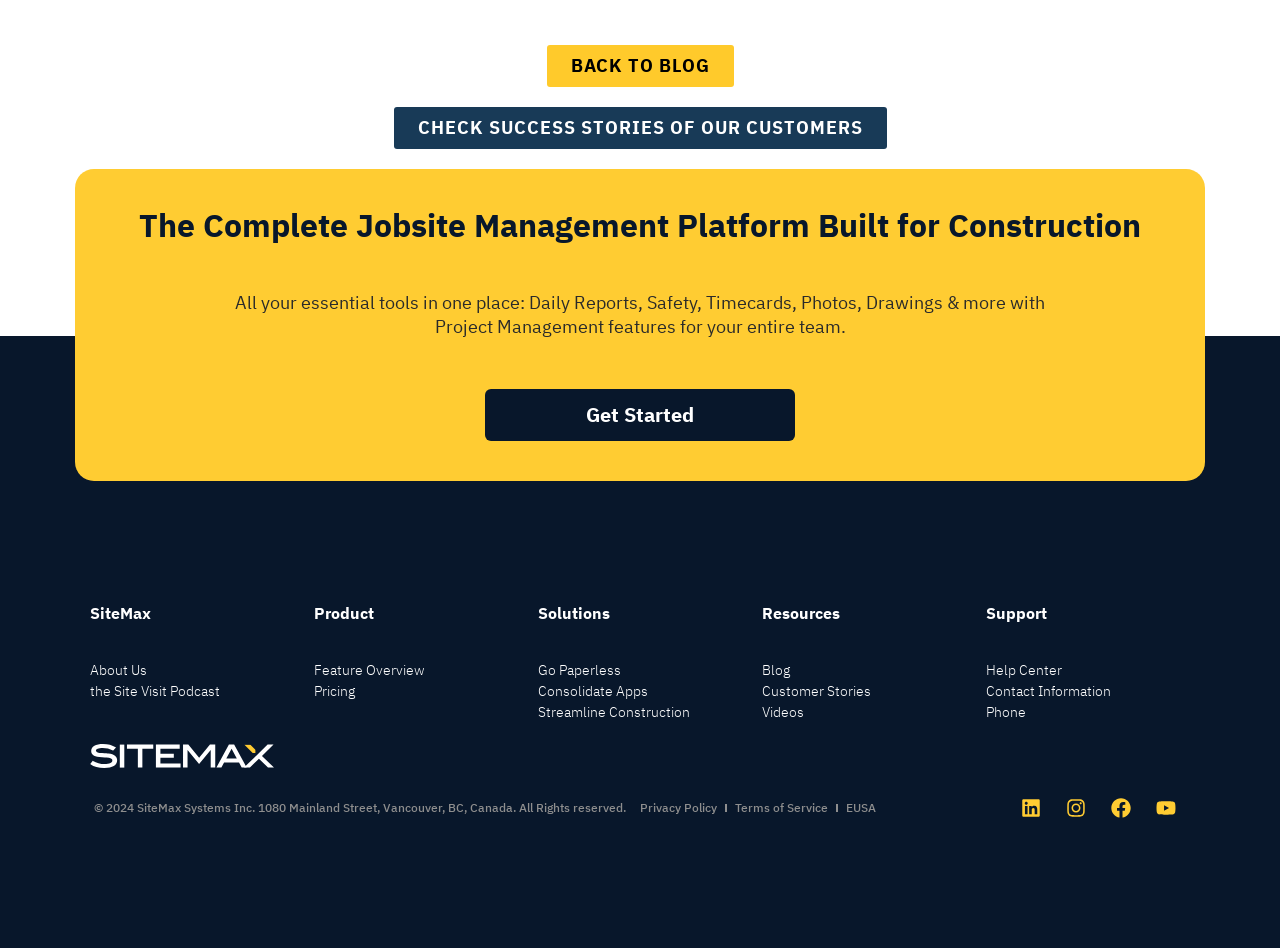Find the bounding box coordinates for the HTML element described as: "Youtube". The coordinates should consist of four float values between 0 and 1, i.e., [left, top, right, bottom].

[0.895, 0.832, 0.926, 0.874]